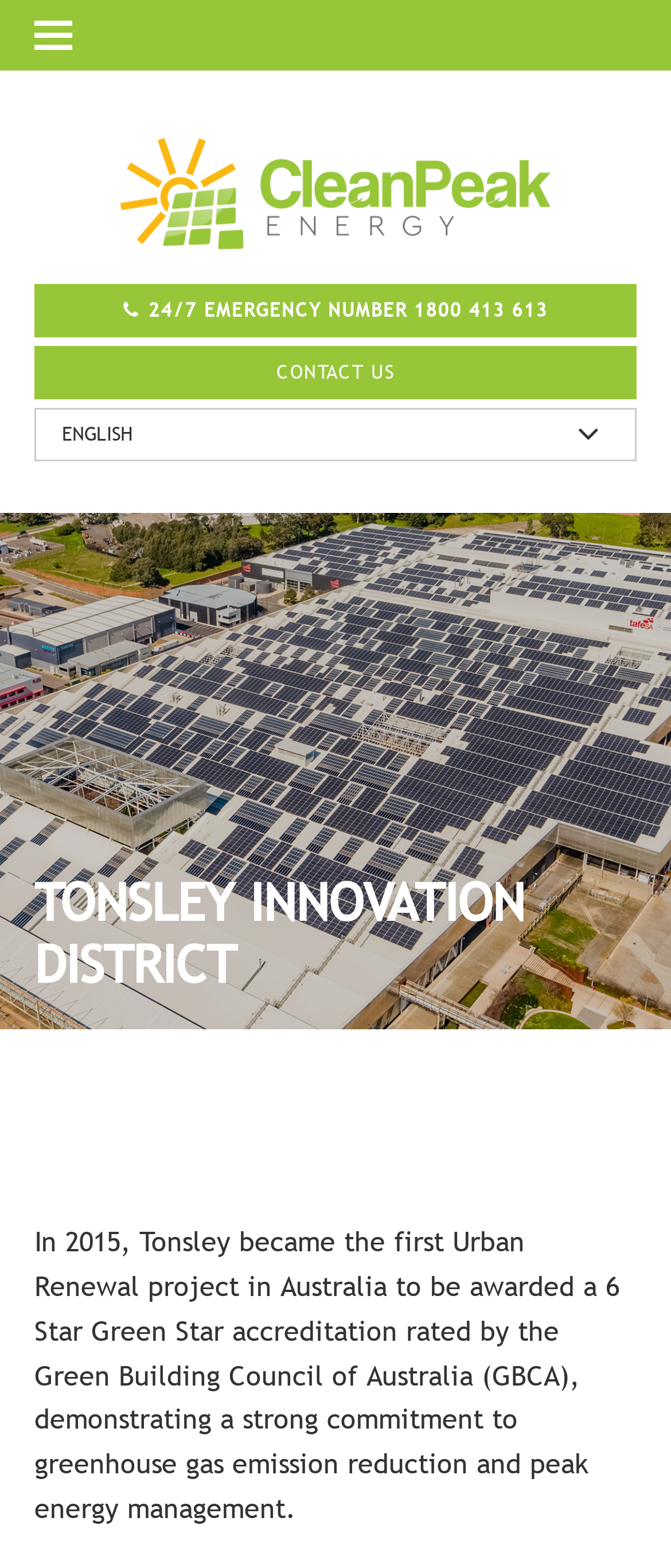Based on the image, give a detailed response to the question: What is the rating of the Green Star accreditation?

I found the rating of the Green Star accreditation by looking at the static text element with the text 'In 2015, Tonsley became the first Urban Renewal project in Australia to be awarded a 6 Star Green Star accreditation...' which is located in the middle of the page.